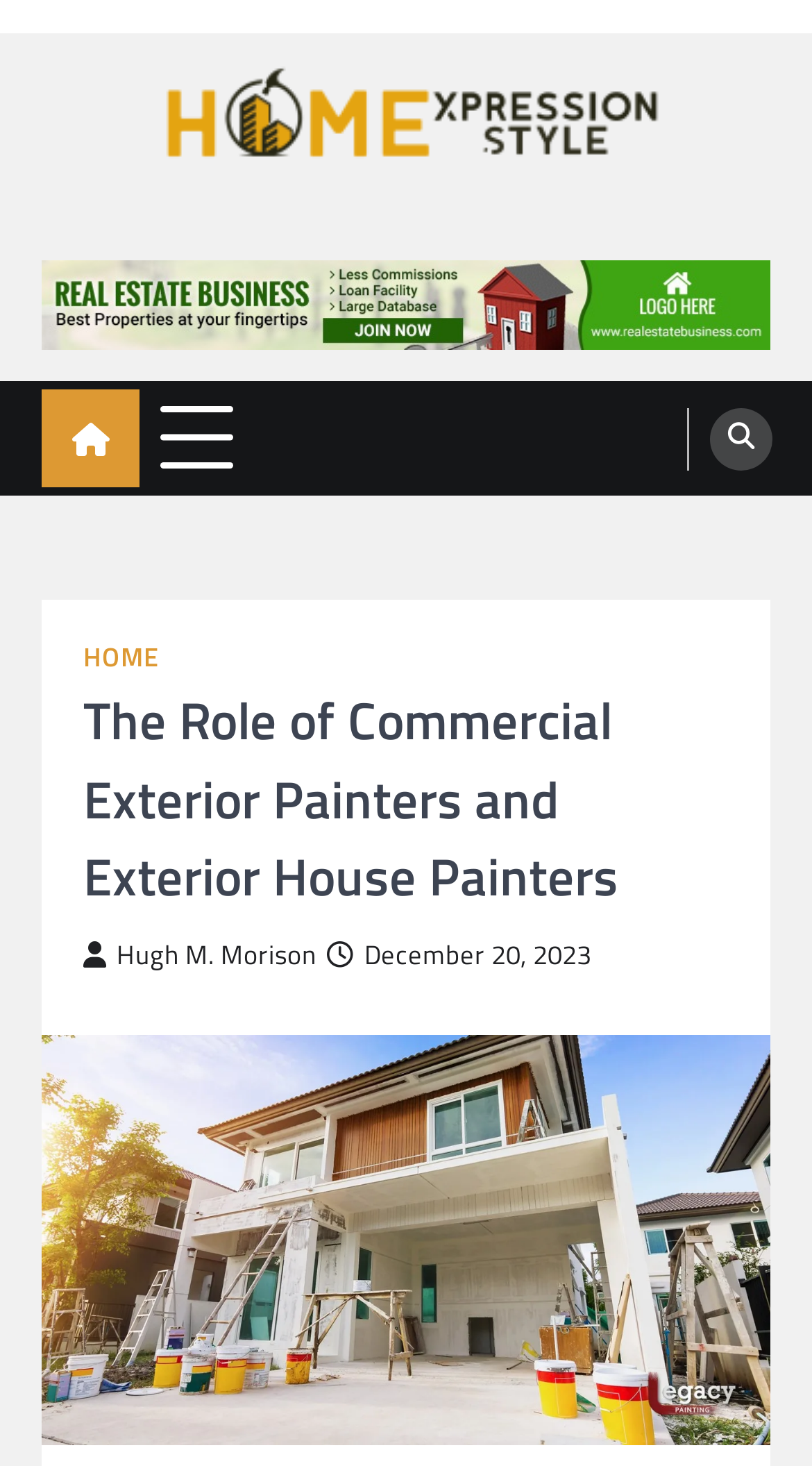Please pinpoint the bounding box coordinates for the region I should click to adhere to this instruction: "view the author's profile".

[0.103, 0.637, 0.39, 0.664]